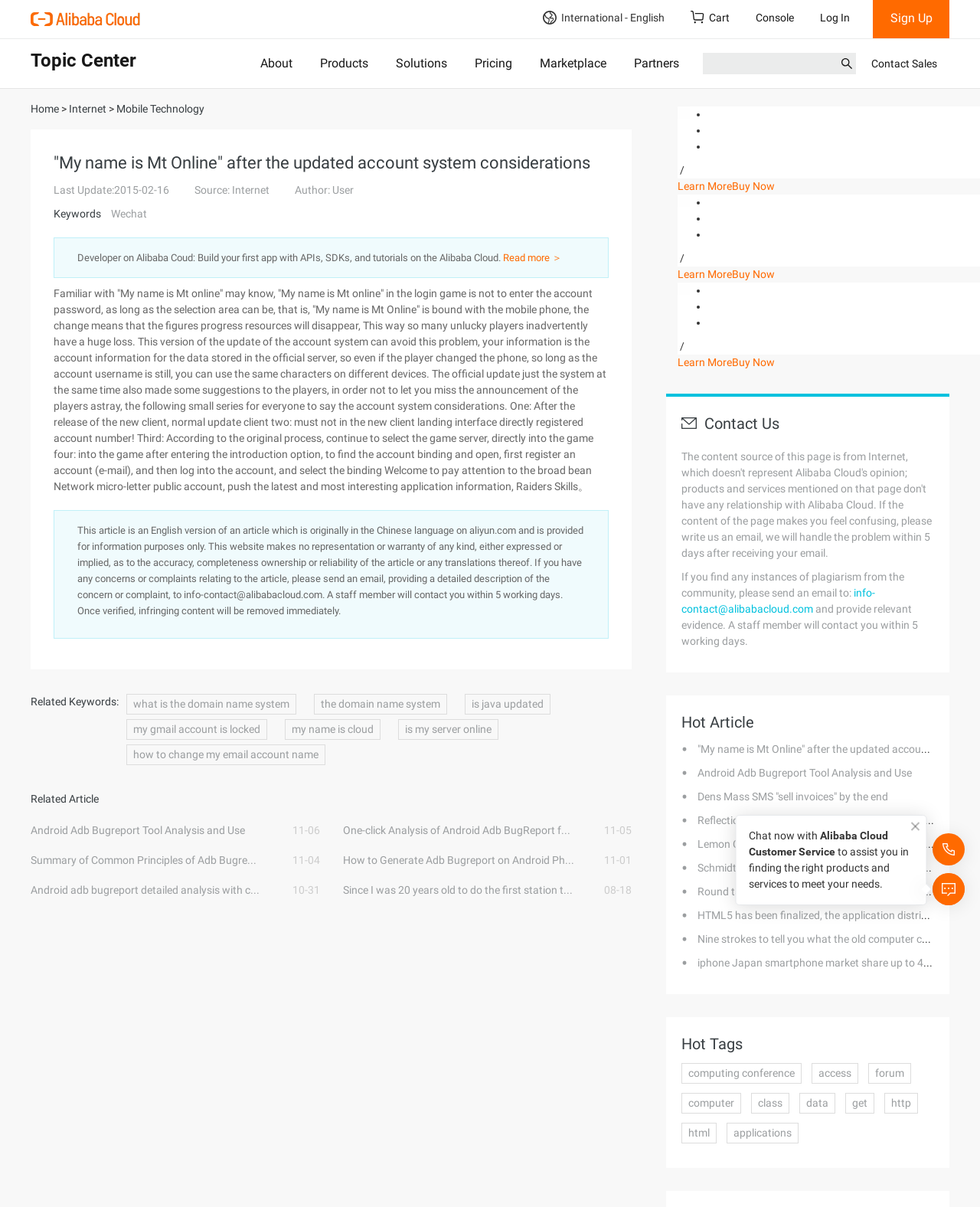Locate the bounding box coordinates of the element that should be clicked to execute the following instruction: "Click the 'Sign Up' button".

[0.891, 0.0, 0.969, 0.032]